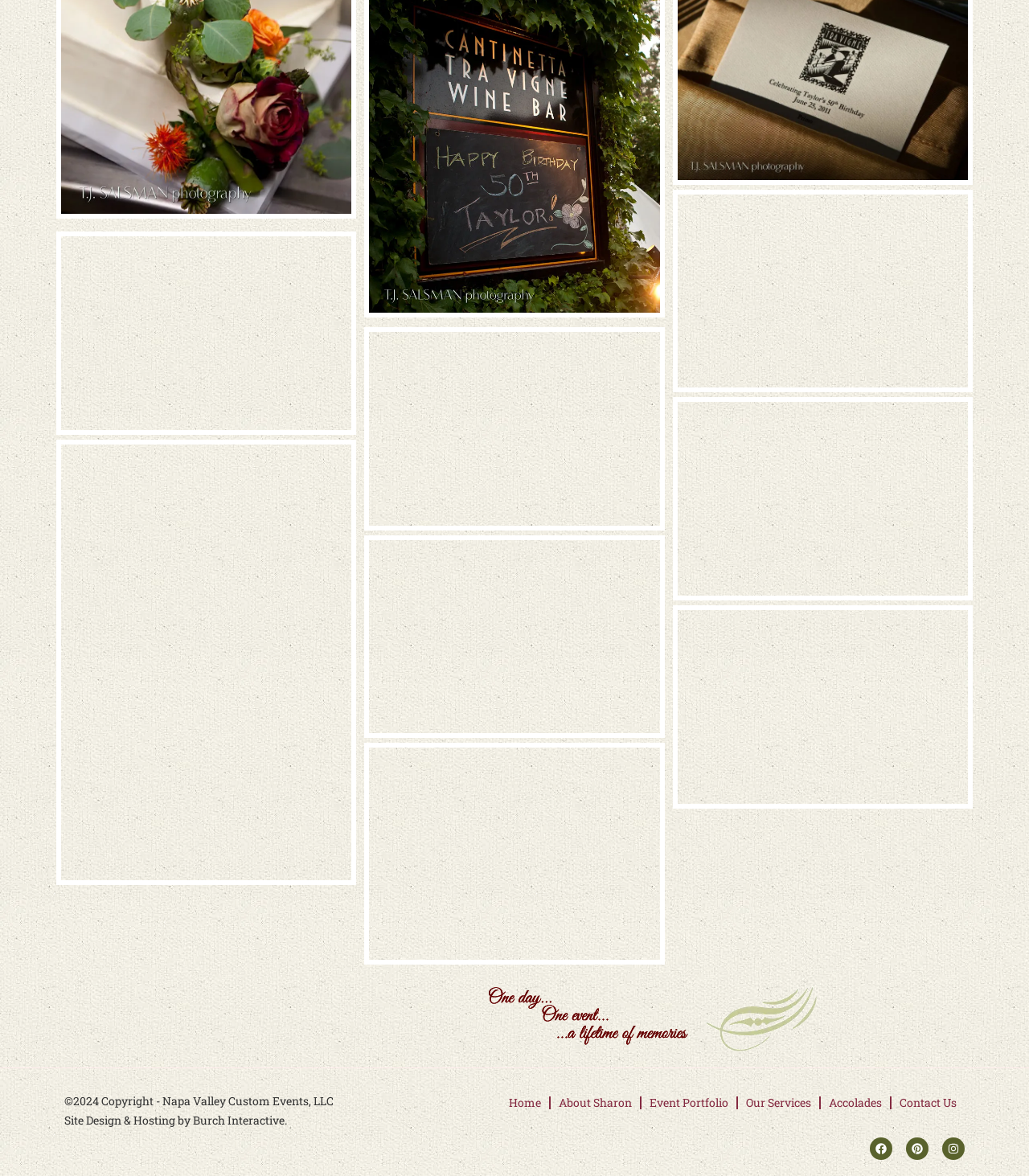Provide the bounding box for the UI element matching this description: "Home".

[0.487, 0.922, 0.534, 0.953]